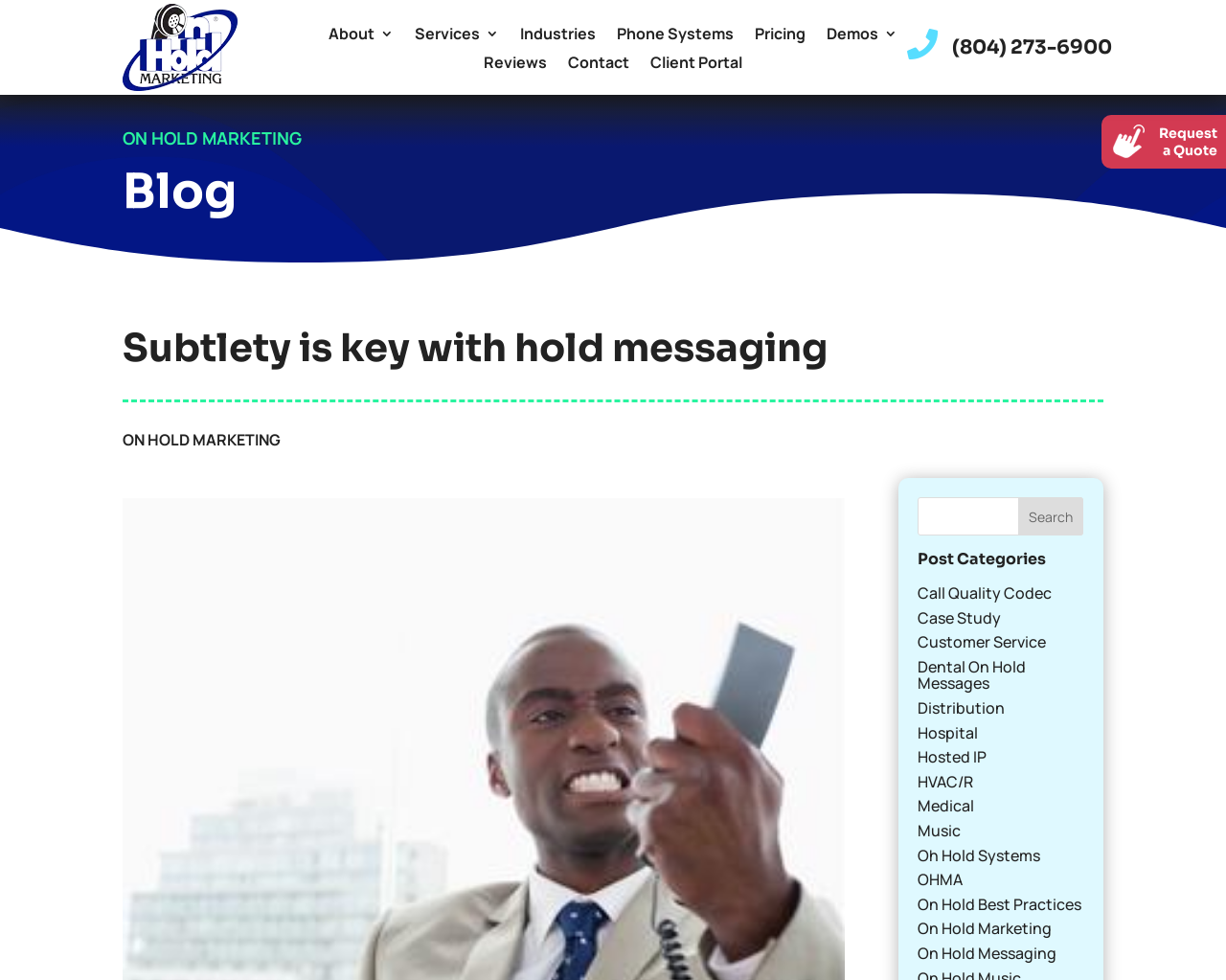What is the main topic of the blog?
Based on the image, please offer an in-depth response to the question.

The main topic of the blog can be inferred from the heading 'Blog' and the subsequent text 'Subtlety is key with hold messaging'. This suggests that the blog is related to on hold messaging, which is a key aspect of the company's services.